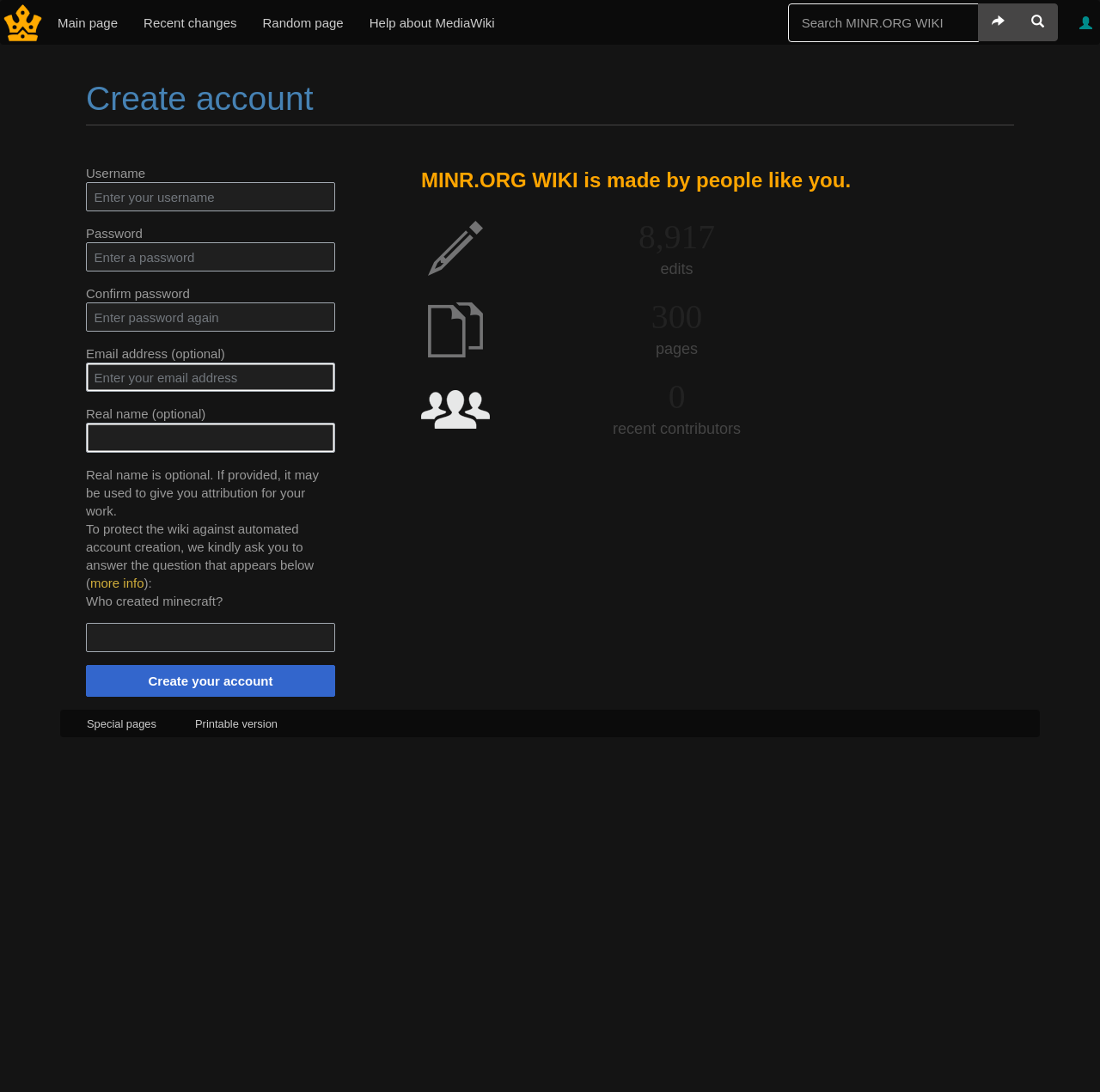Could you indicate the bounding box coordinates of the region to click in order to complete this instruction: "Get help about MediaWiki".

[0.324, 0.001, 0.461, 0.04]